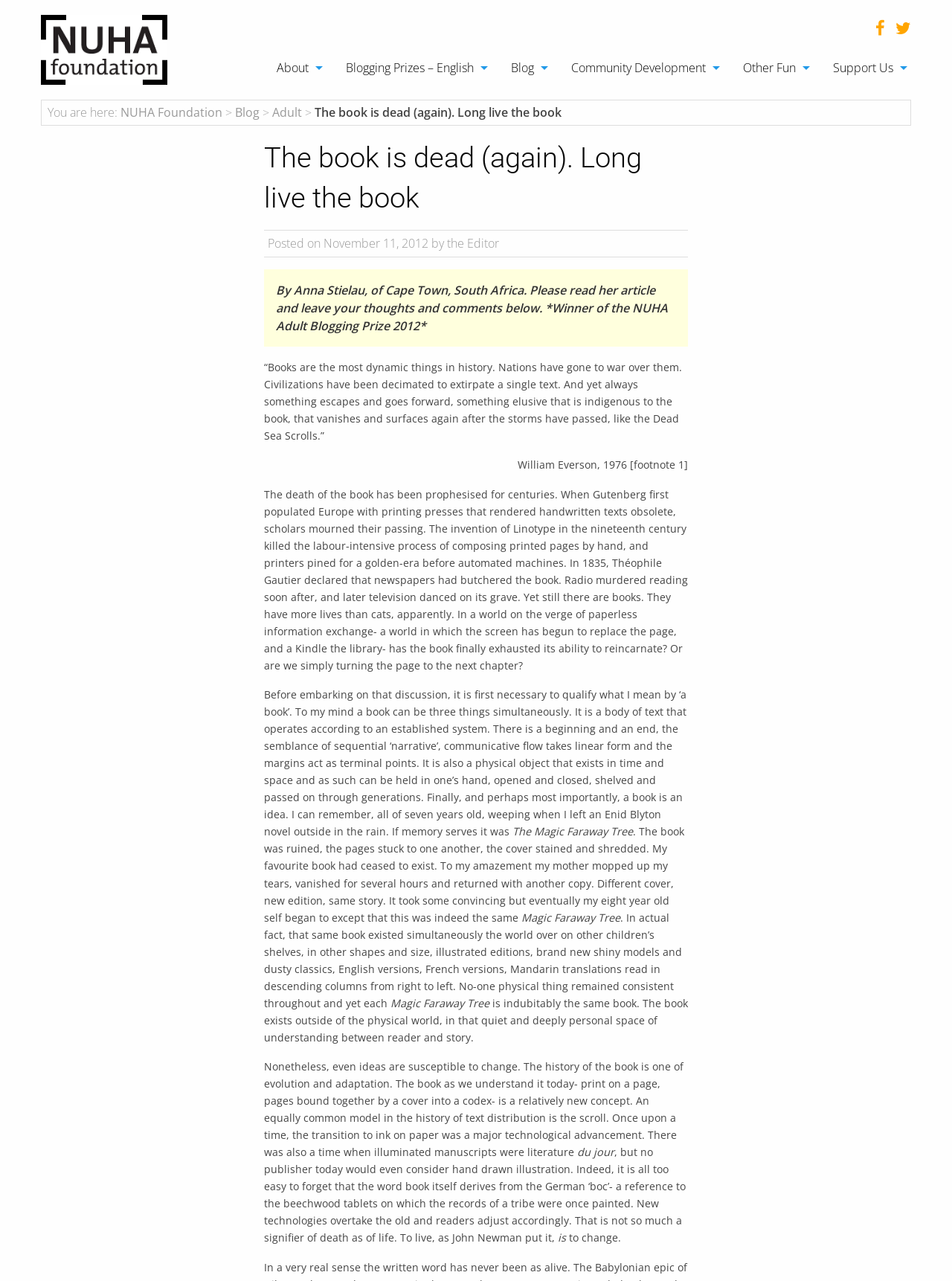Predict the bounding box coordinates of the area that should be clicked to accomplish the following instruction: "Click on the 'NUHA Foundation' link at the top left corner". The bounding box coordinates should consist of four float numbers between 0 and 1, i.e., [left, top, right, bottom].

[0.043, 0.031, 0.176, 0.044]